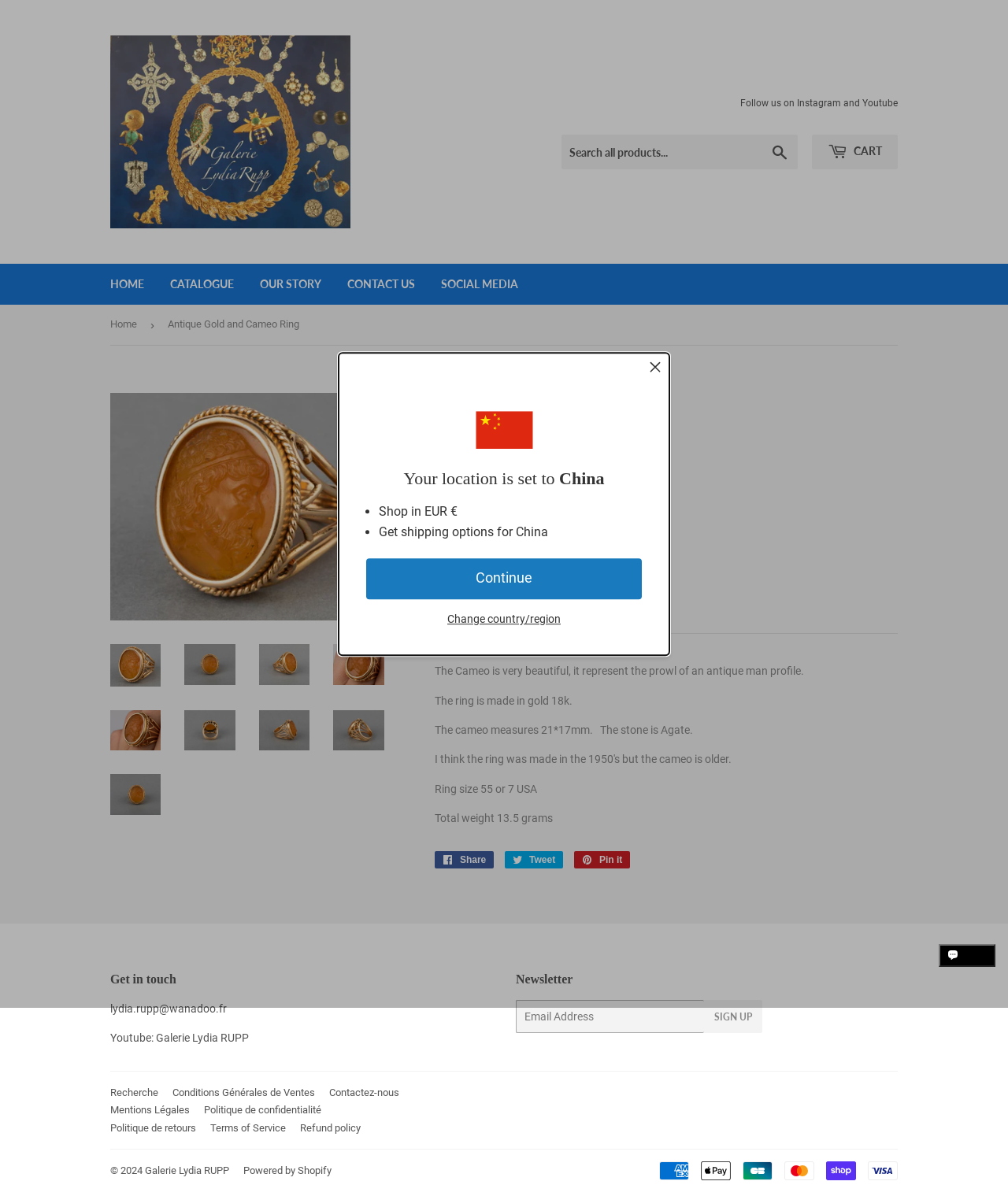Identify the bounding box coordinates of the region that needs to be clicked to carry out this instruction: "View product details". Provide these coordinates as four float numbers ranging from 0 to 1, i.e., [left, top, right, bottom].

[0.109, 0.539, 0.16, 0.574]